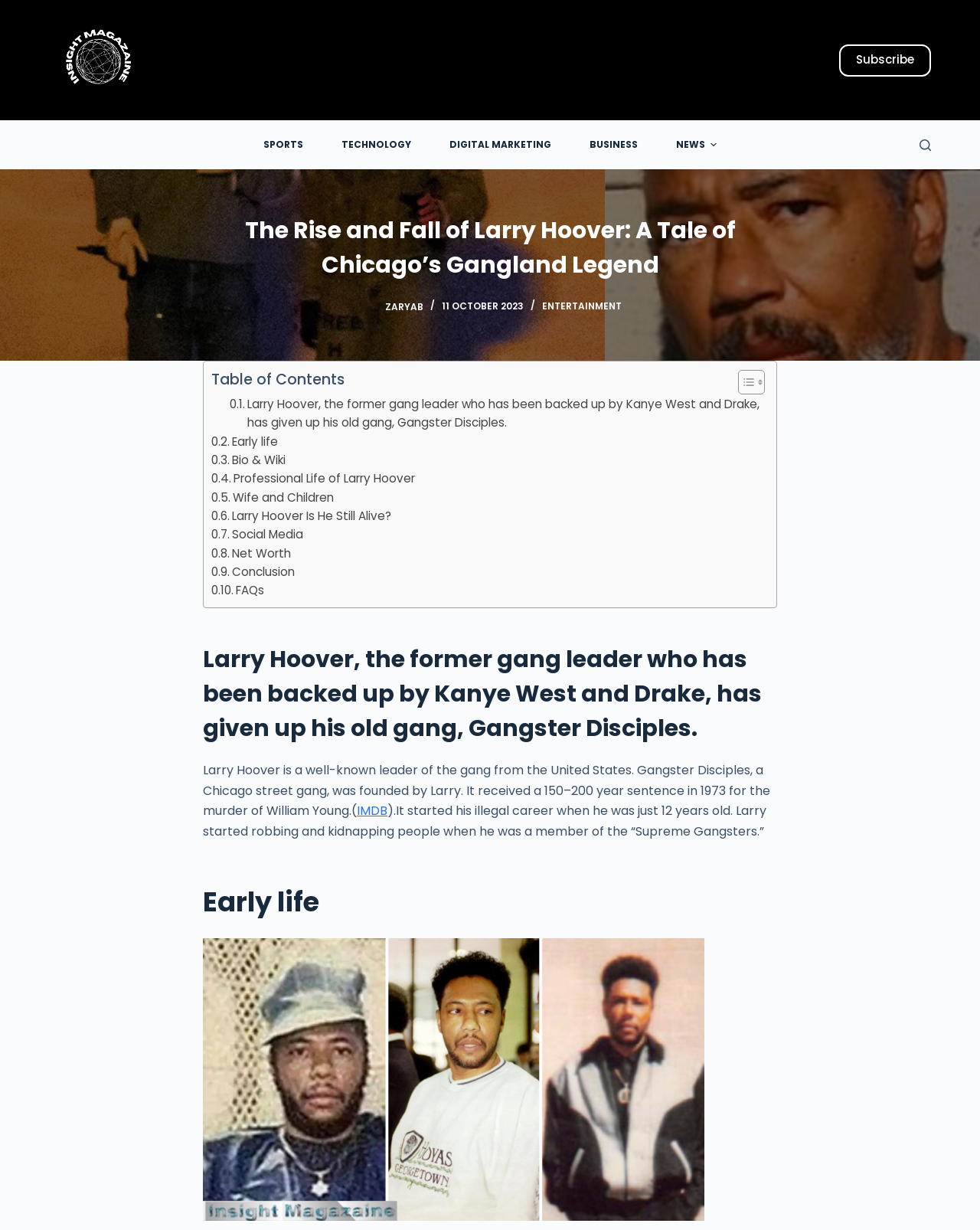Please provide the bounding box coordinates in the format (top-left x, top-left y, bottom-right x, bottom-right y). Remember, all values are floating point numbers between 0 and 1. What is the bounding box coordinate of the region described as: Professional Life of Larry Hoover

[0.216, 0.382, 0.423, 0.397]